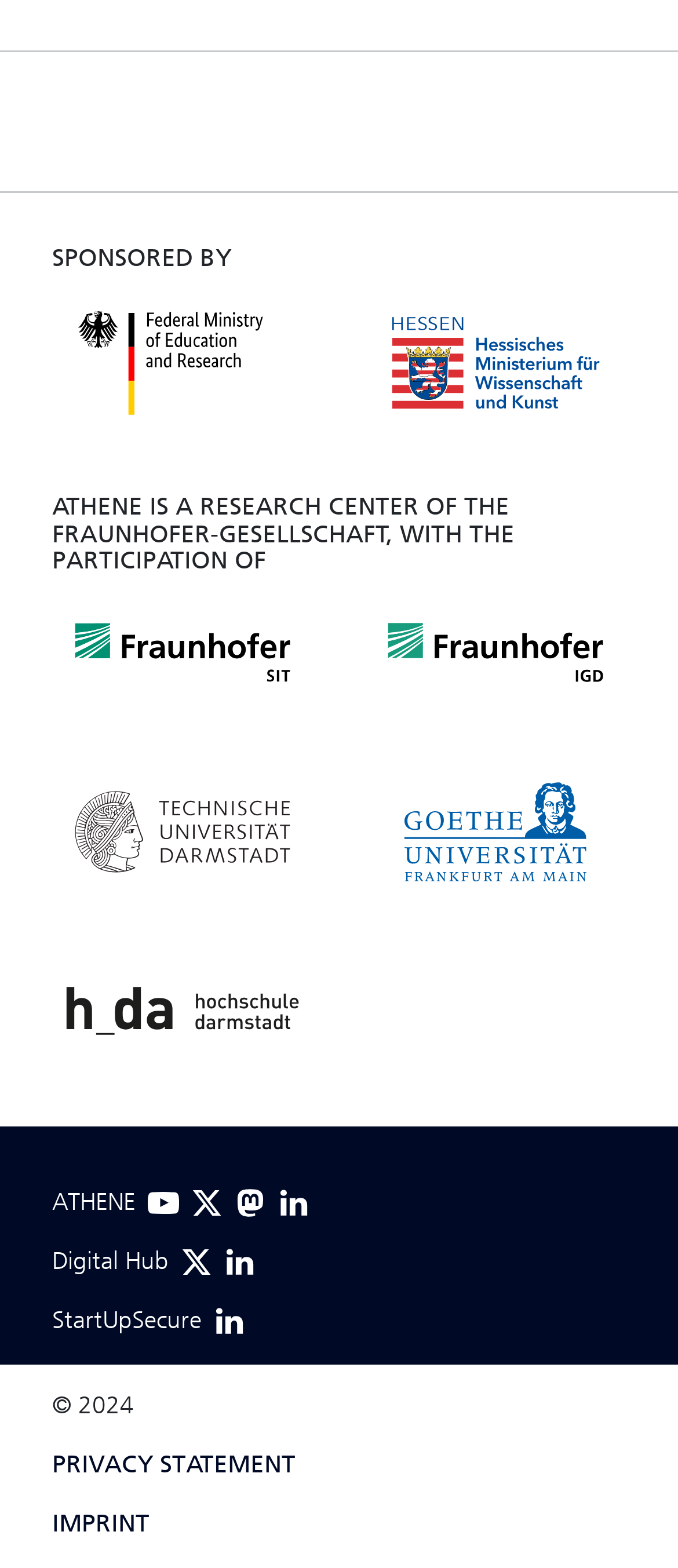Please identify the coordinates of the bounding box that should be clicked to fulfill this instruction: "Visit YouTube".

[0.218, 0.758, 0.264, 0.778]